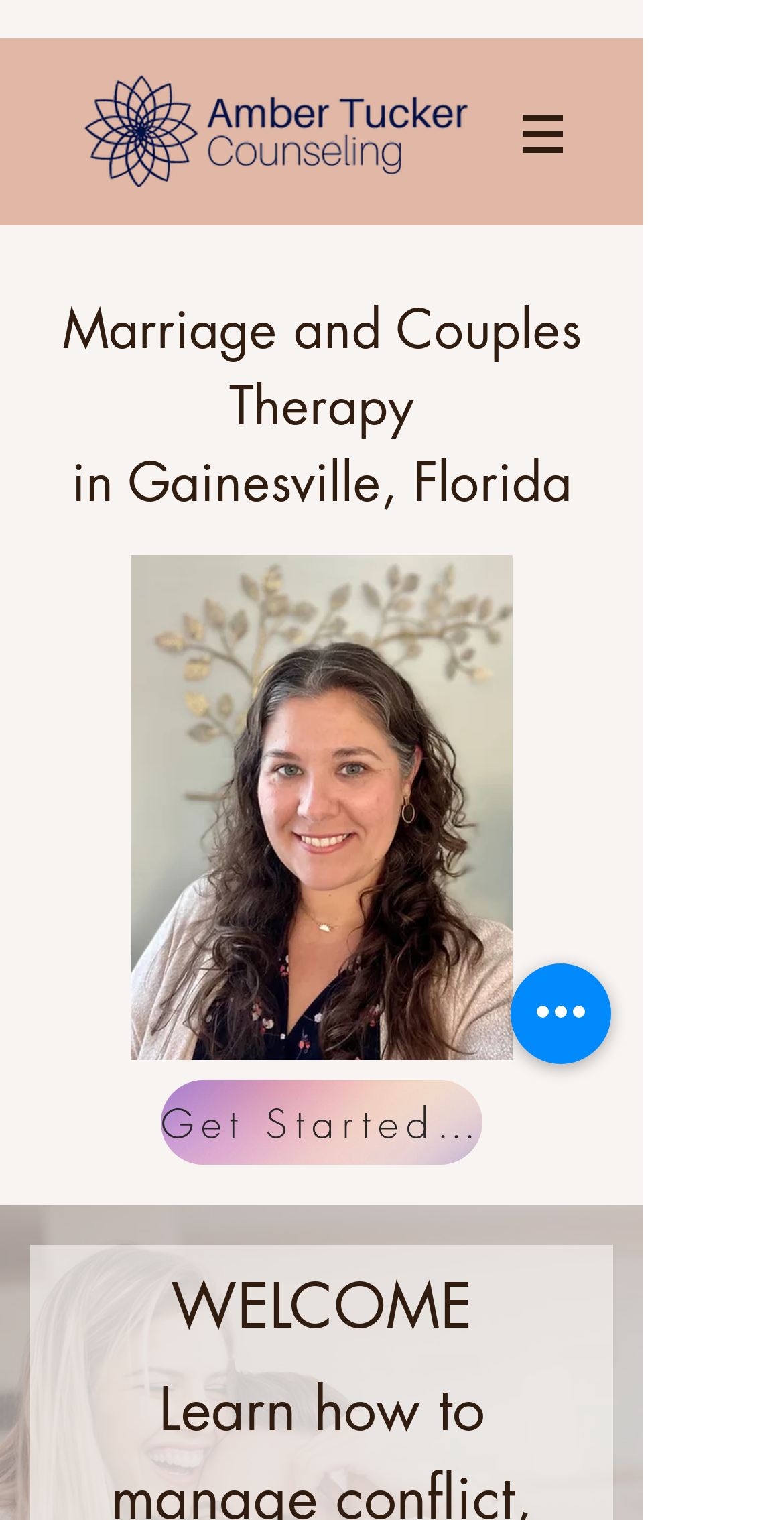Provide an in-depth description of the elements and layout of the webpage.

The webpage is about Amber Tucker Counseling, a service that provides marriage and couples therapy. At the top left of the page, there is a logo and a link with the text "Amber Tucker Counseling". To the right of the logo, there is a navigation menu labeled "Site" with a button that has a popup menu. The navigation menu is accompanied by a small image.

Below the navigation menu, there are two lines of text. The first line reads "Marriage and Couples Therapy" and the second line reads "in Gainesville, Florida". These lines are positioned near the top center of the page.

On the left side of the page, there is a large image that takes up most of the vertical space. The image is labeled "external-file_edited.jpg".

On the right side of the page, there is a call-to-action link that reads "Get Started Today!". Above this link, there is a heading that reads "WELCOME". This heading is positioned near the bottom center of the page.

At the bottom right of the page, there is a button labeled "Quick actions".